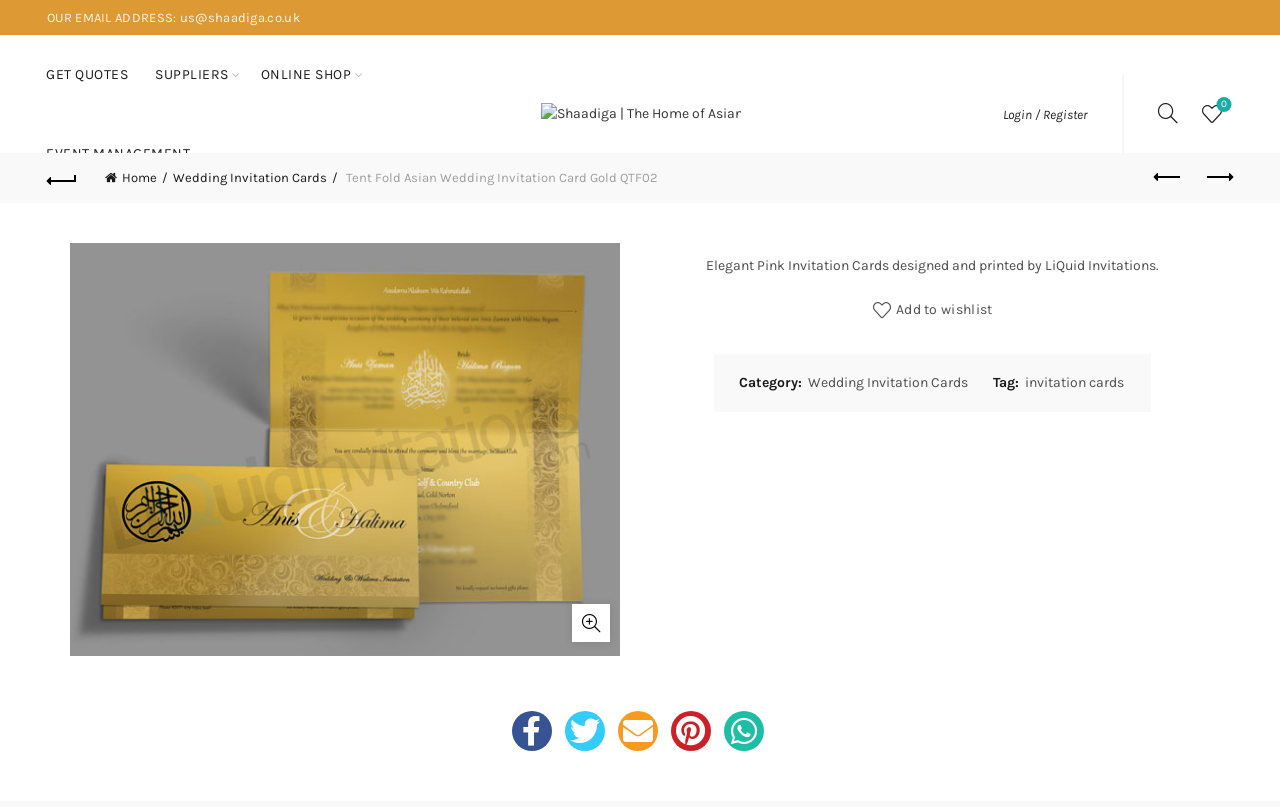Kindly determine the bounding box coordinates for the clickable area to achieve the given instruction: "Click GET QUOTES".

[0.026, 0.043, 0.11, 0.141]